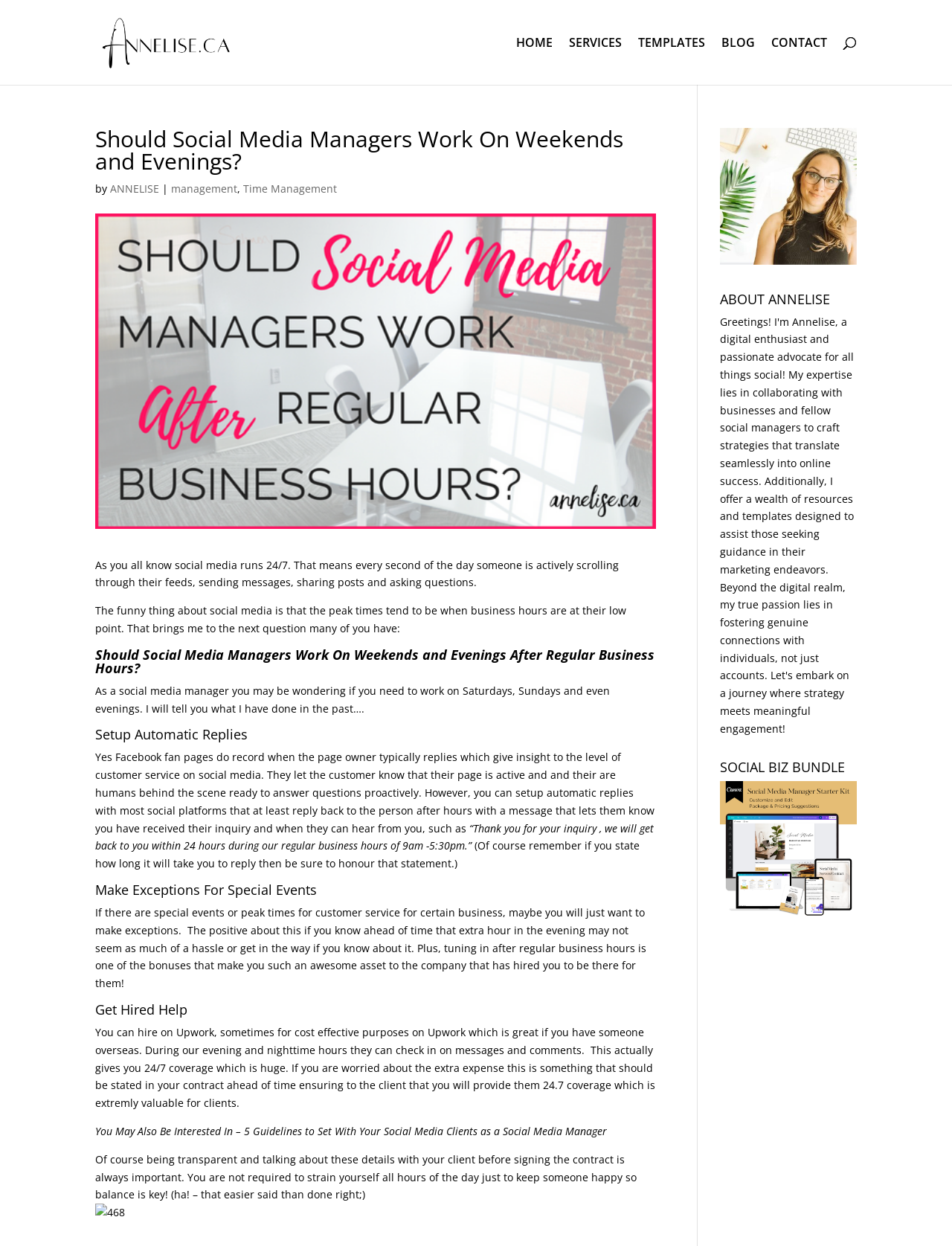What is the topic of the article?
Can you provide a detailed and comprehensive answer to the question?

The topic of the article can be inferred by reading the title and the content of the article. The title mentions 'Social Media Managers' and the content discusses the work schedule of social media managers, indicating that the topic of the article is related to social media management.